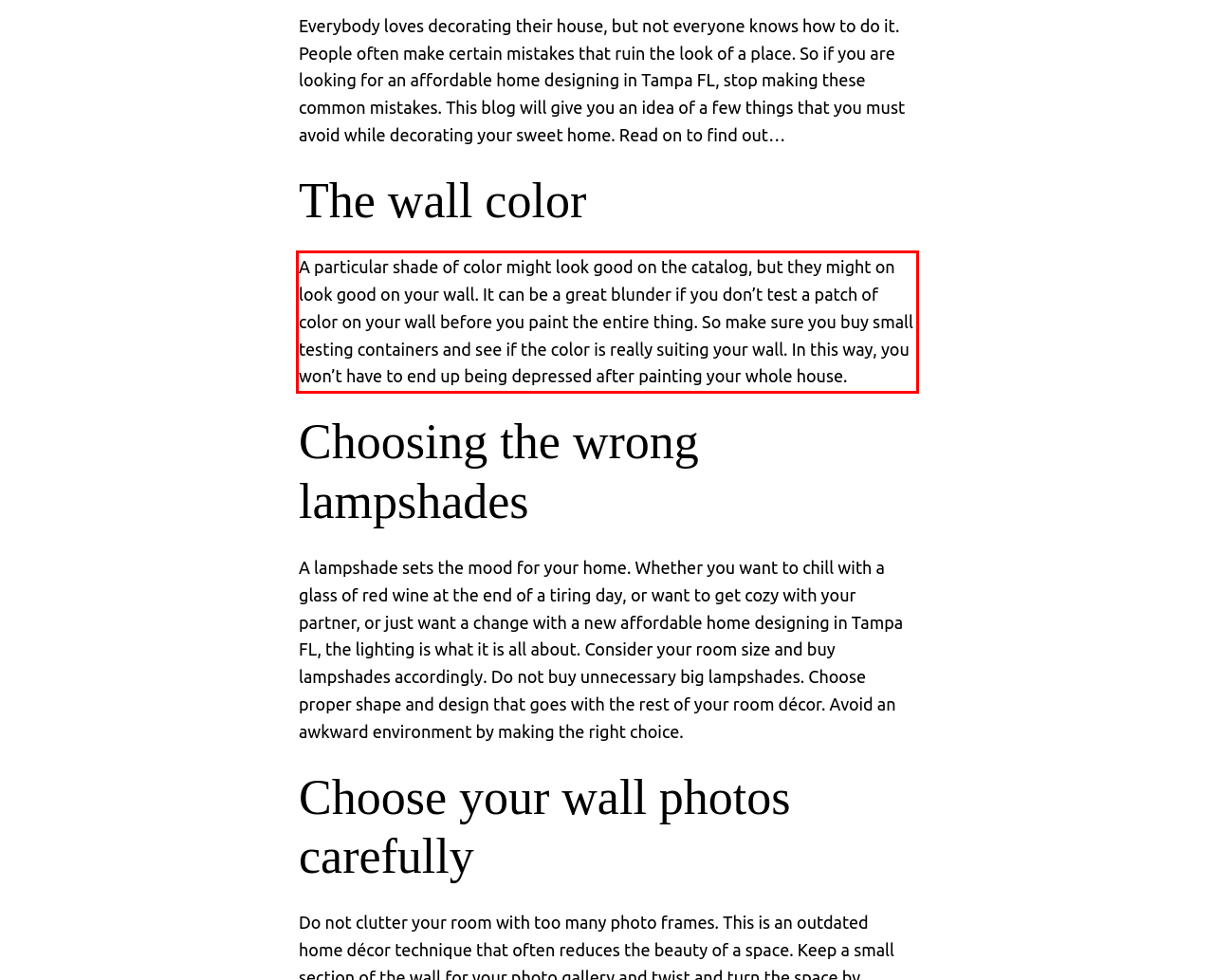The screenshot provided shows a webpage with a red bounding box. Apply OCR to the text within this red bounding box and provide the extracted content.

A particular shade of color might look good on the catalog, but they might on look good on your wall. It can be a great blunder if you don’t test a patch of color on your wall before you paint the entire thing. So make sure you buy small testing containers and see if the color is really suiting your wall. In this way, you won’t have to end up being depressed after painting your whole house.